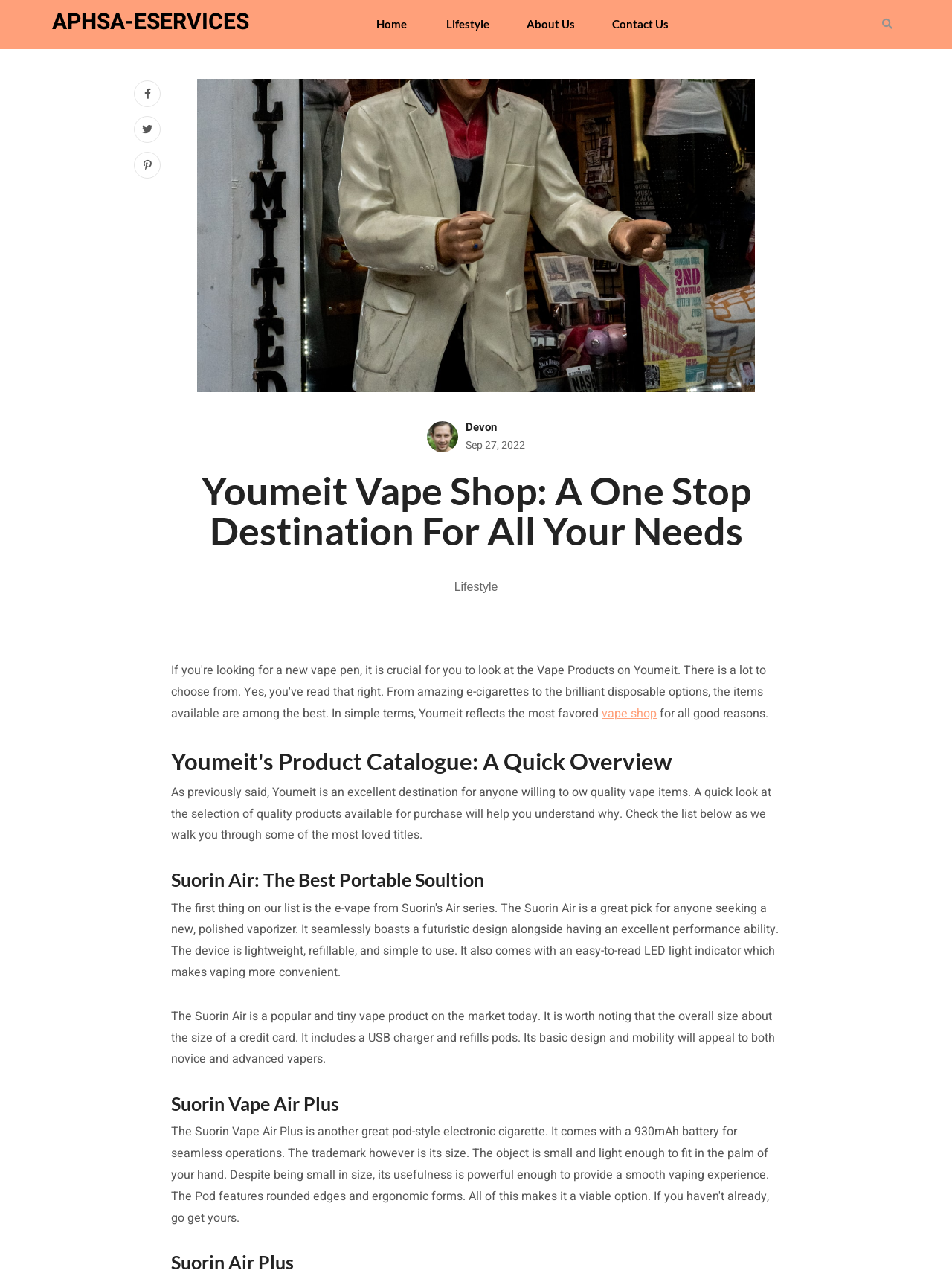Please determine the bounding box coordinates of the element's region to click in order to carry out the following instruction: "Go to the Lifestyle page". The coordinates should be four float numbers between 0 and 1, i.e., [left, top, right, bottom].

[0.449, 0.0, 0.534, 0.038]